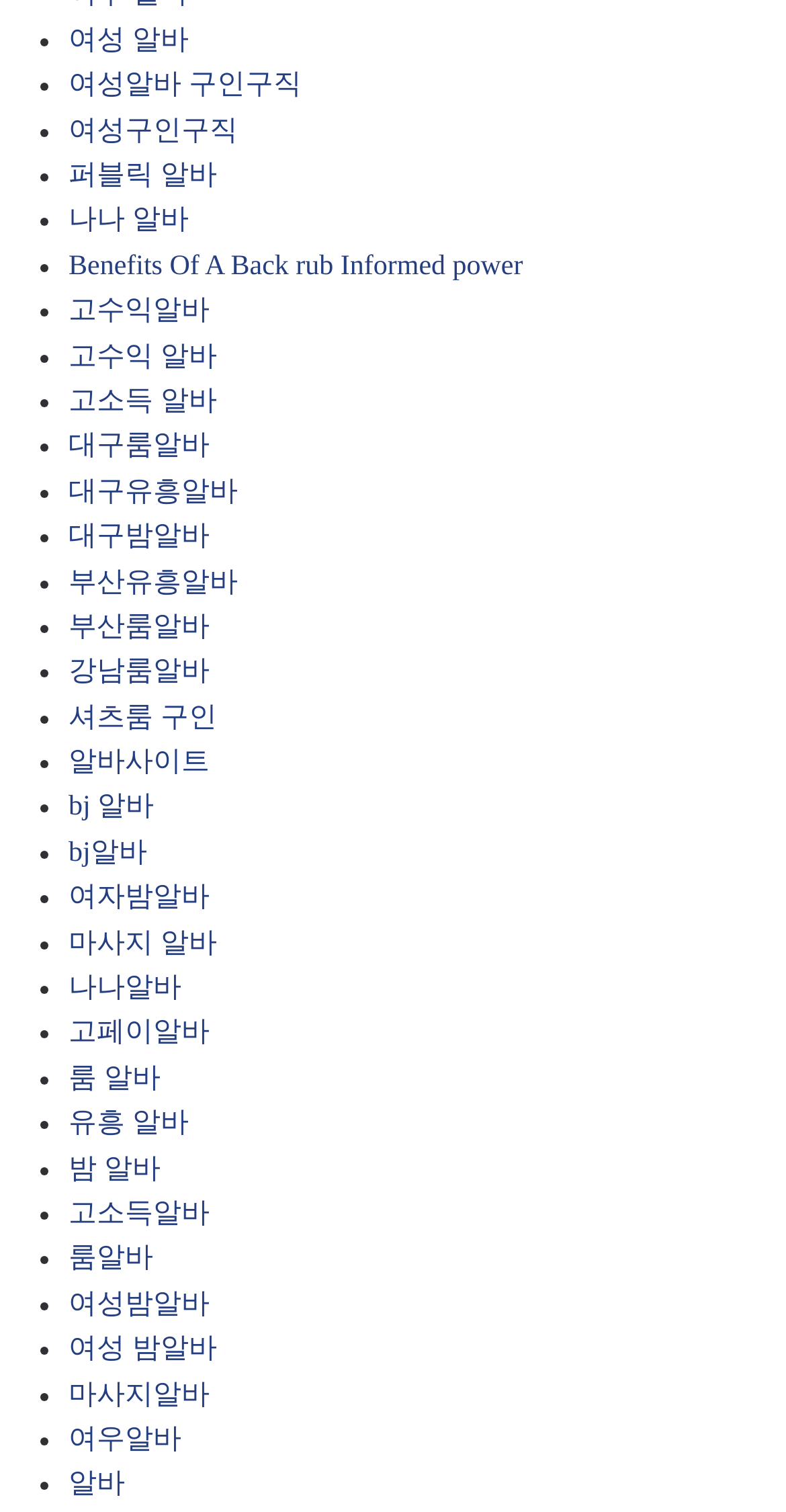Kindly determine the bounding box coordinates for the clickable area to achieve the given instruction: "Click on 고수익알바 link".

[0.087, 0.196, 0.267, 0.216]